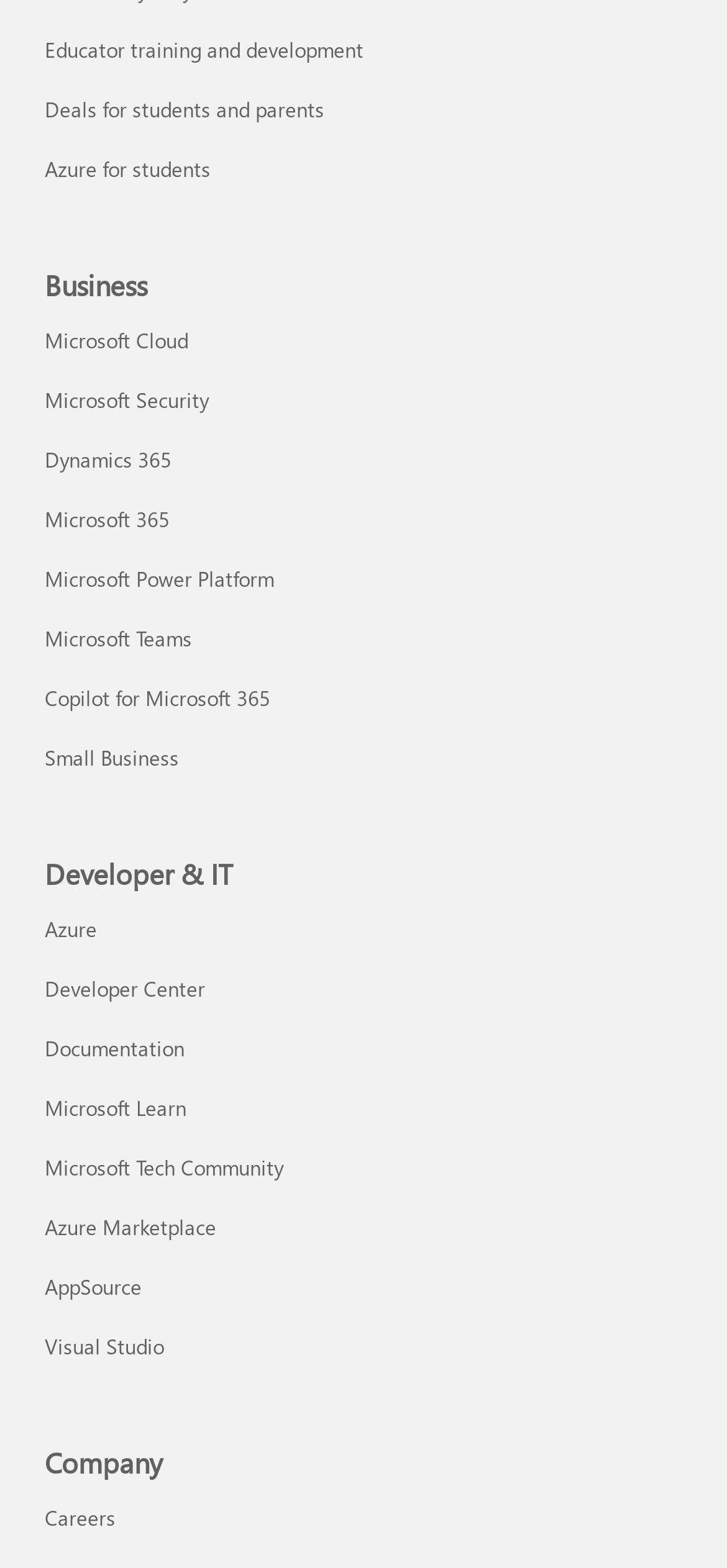Answer with a single word or phrase: 
Is there a link with the text 'DNS server'?

Yes